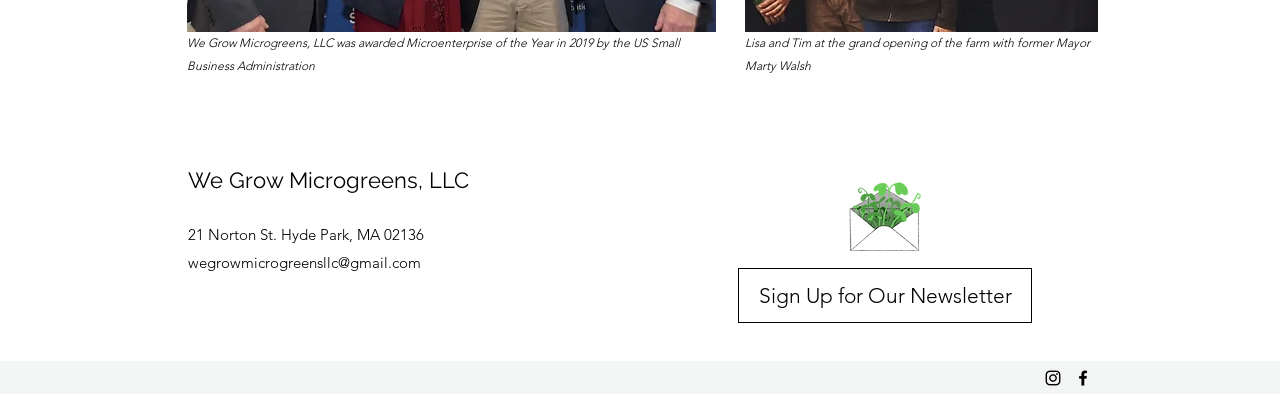Locate and provide the bounding box coordinates for the HTML element that matches this description: "wegrowmicrogreensllc@gmail.com".

[0.147, 0.638, 0.329, 0.686]